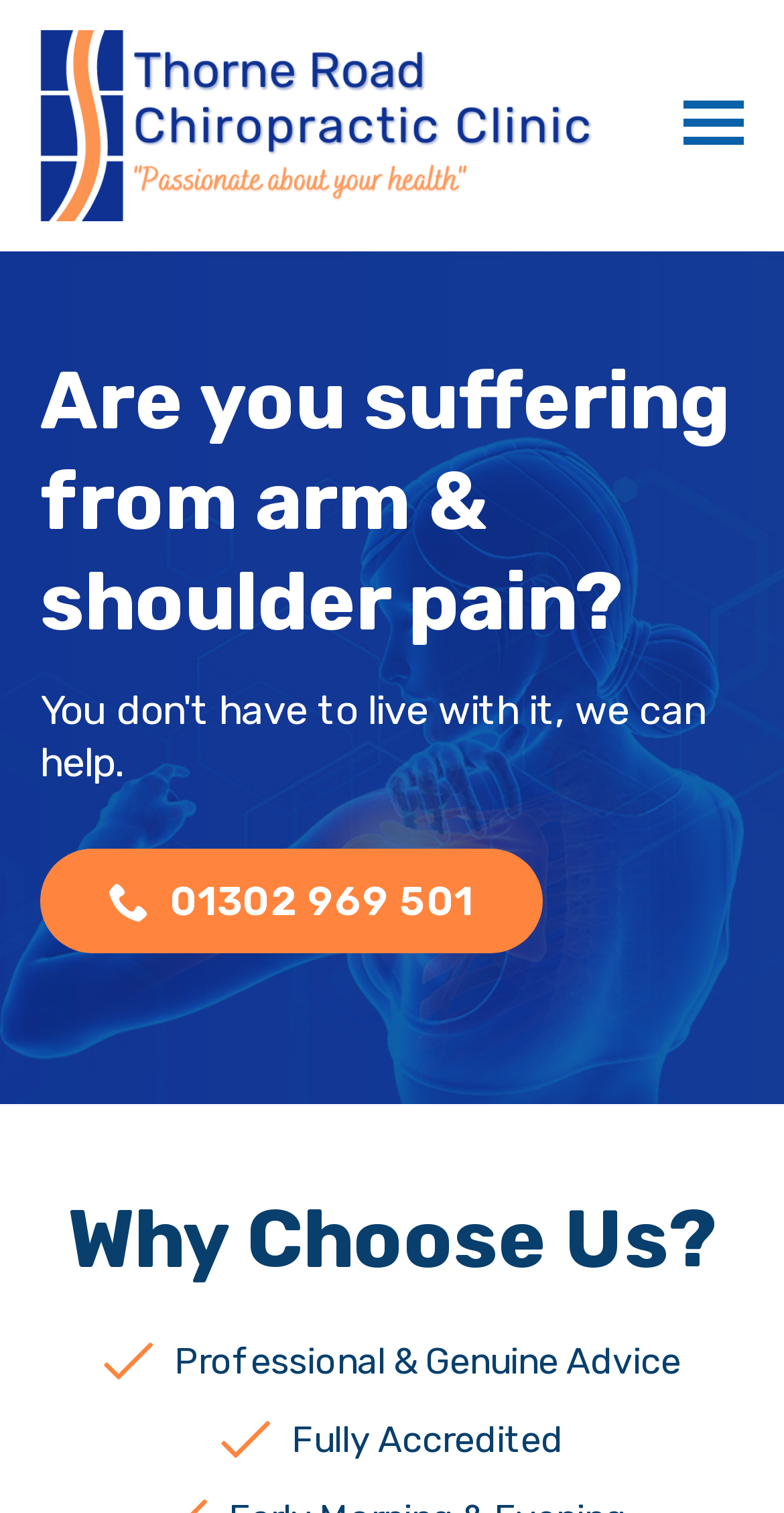What is the name of the chiropractor?
Please provide an in-depth and detailed response to the question.

I found the name of the chiropractor by looking at the link element with the text 'Thorne Road Chiropractor' at coordinates [0.051, 0.027, 0.756, 0.056], which suggests that the chiropractor's name is Thorne Road Chiropractor.